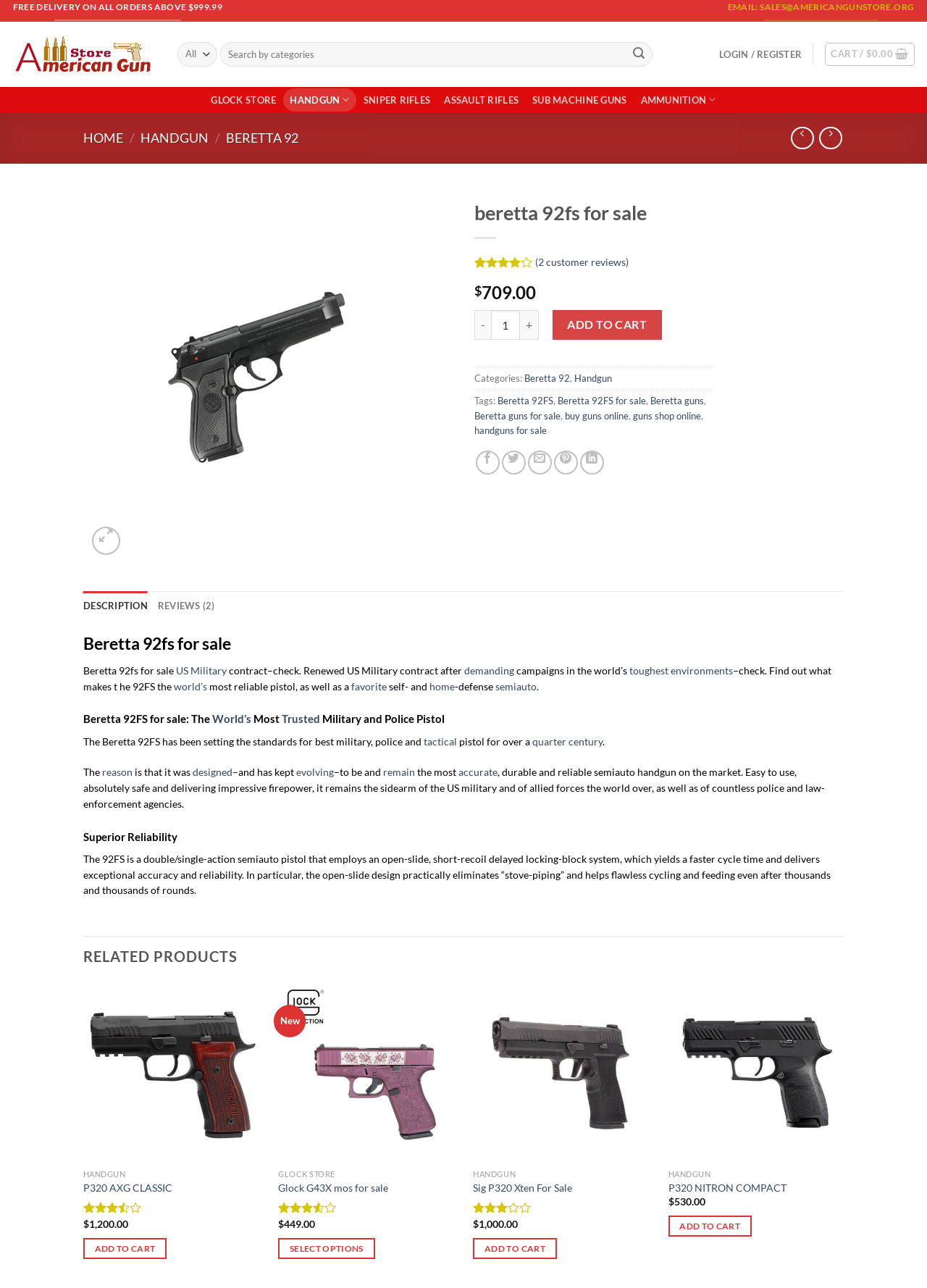Locate the bounding box coordinates of the clickable region to complete the following instruction: "View Beretta 92FS product details."

[0.09, 0.286, 0.488, 0.297]